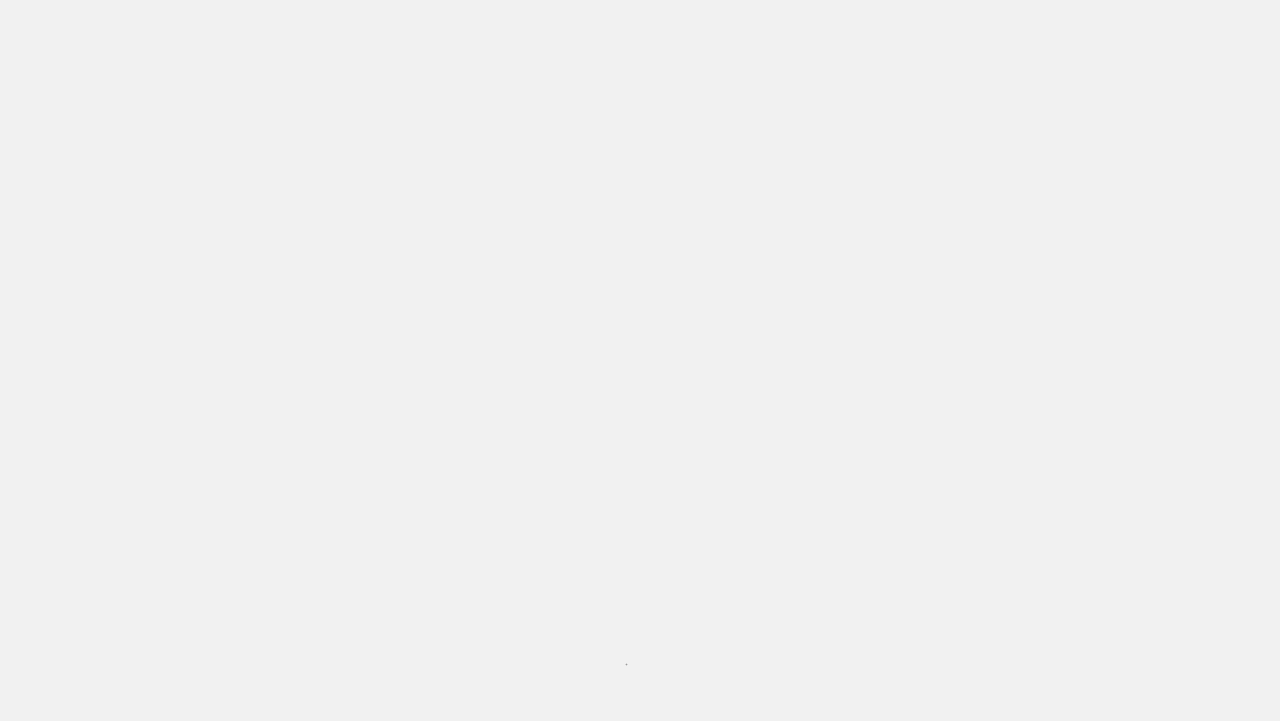How many categories are listed under 'BAY NEWS'? Analyze the screenshot and reply with just one word or a short phrase.

6